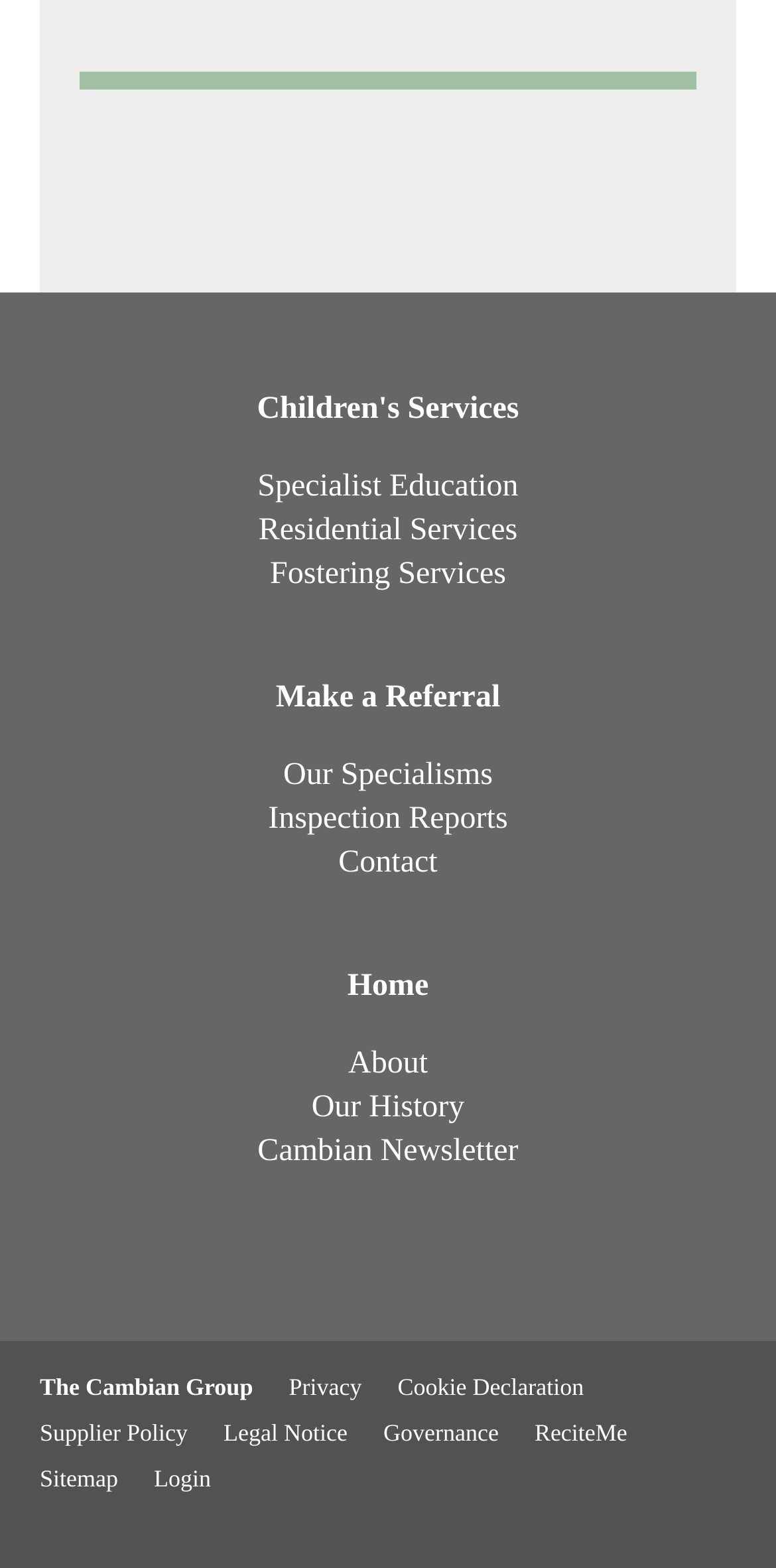Give a one-word or short phrase answer to this question: 
What is the first link on the webpage?

Specialist Education